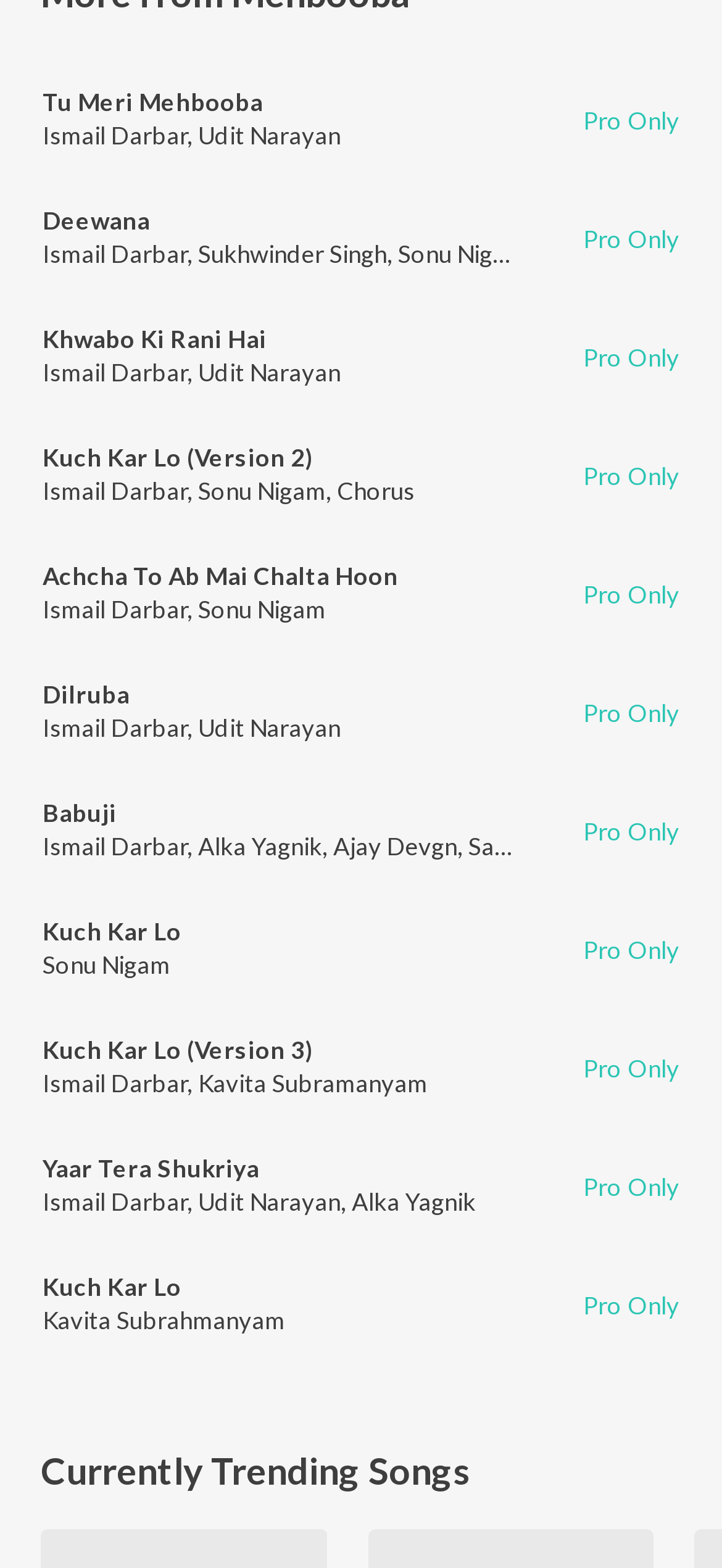Answer the question below with a single word or a brief phrase: 
How many 'Pro Only' links are there on this webpage?

7